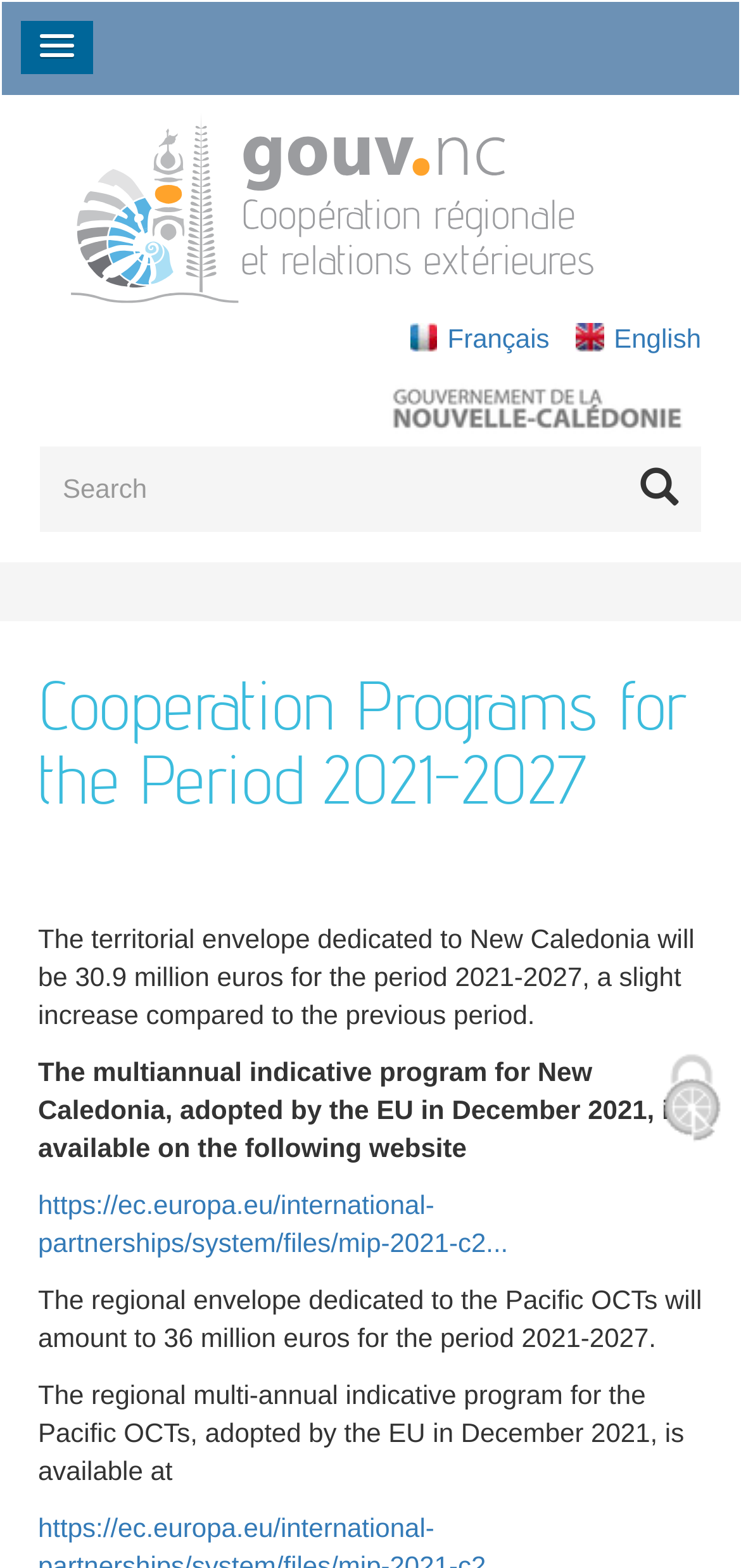Your task is to extract the text of the main heading from the webpage.

Cooperation Programs for the Period 2021-2027